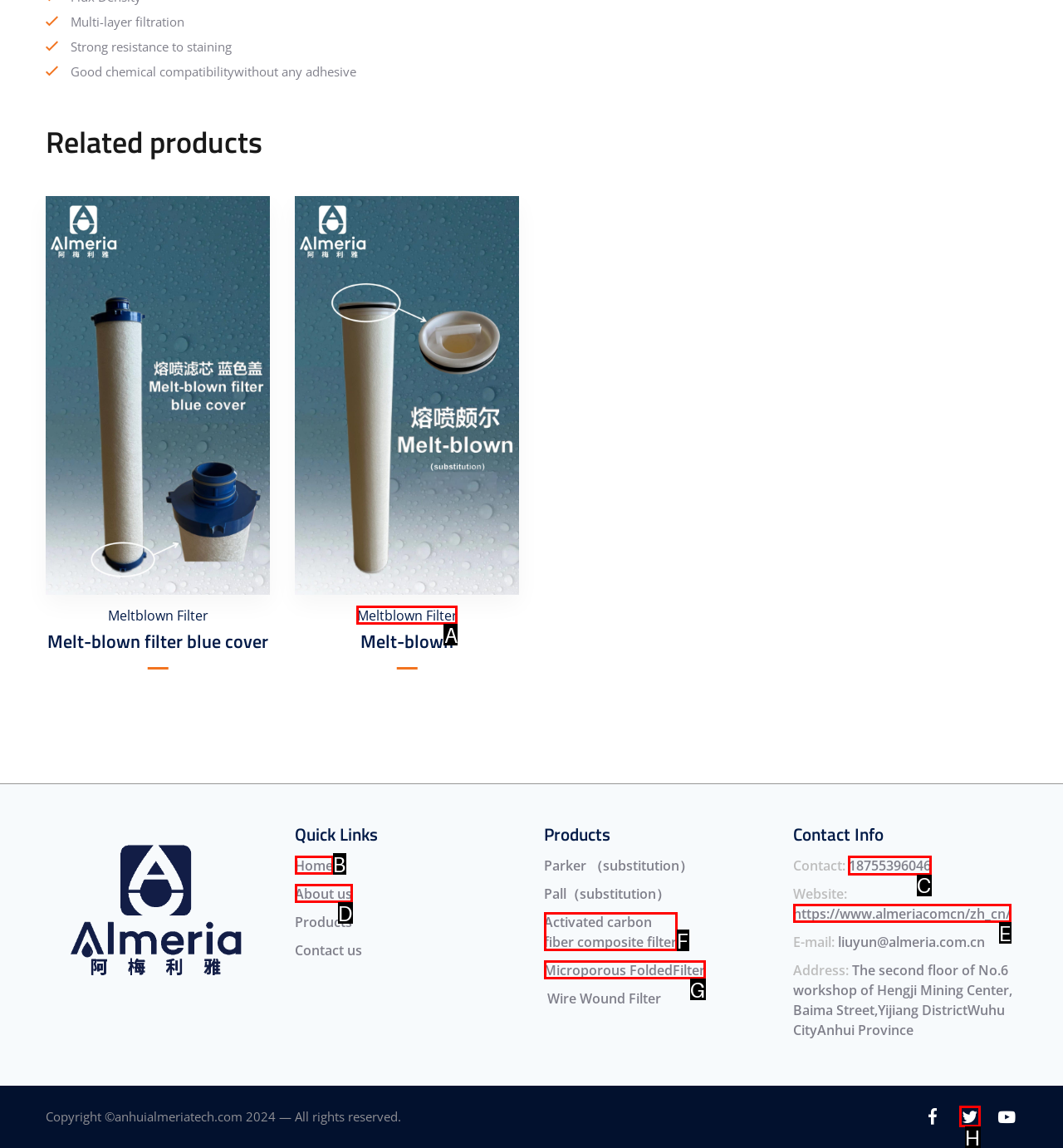Tell me which one HTML element you should click to complete the following task: Contact us through phone number
Answer with the option's letter from the given choices directly.

C